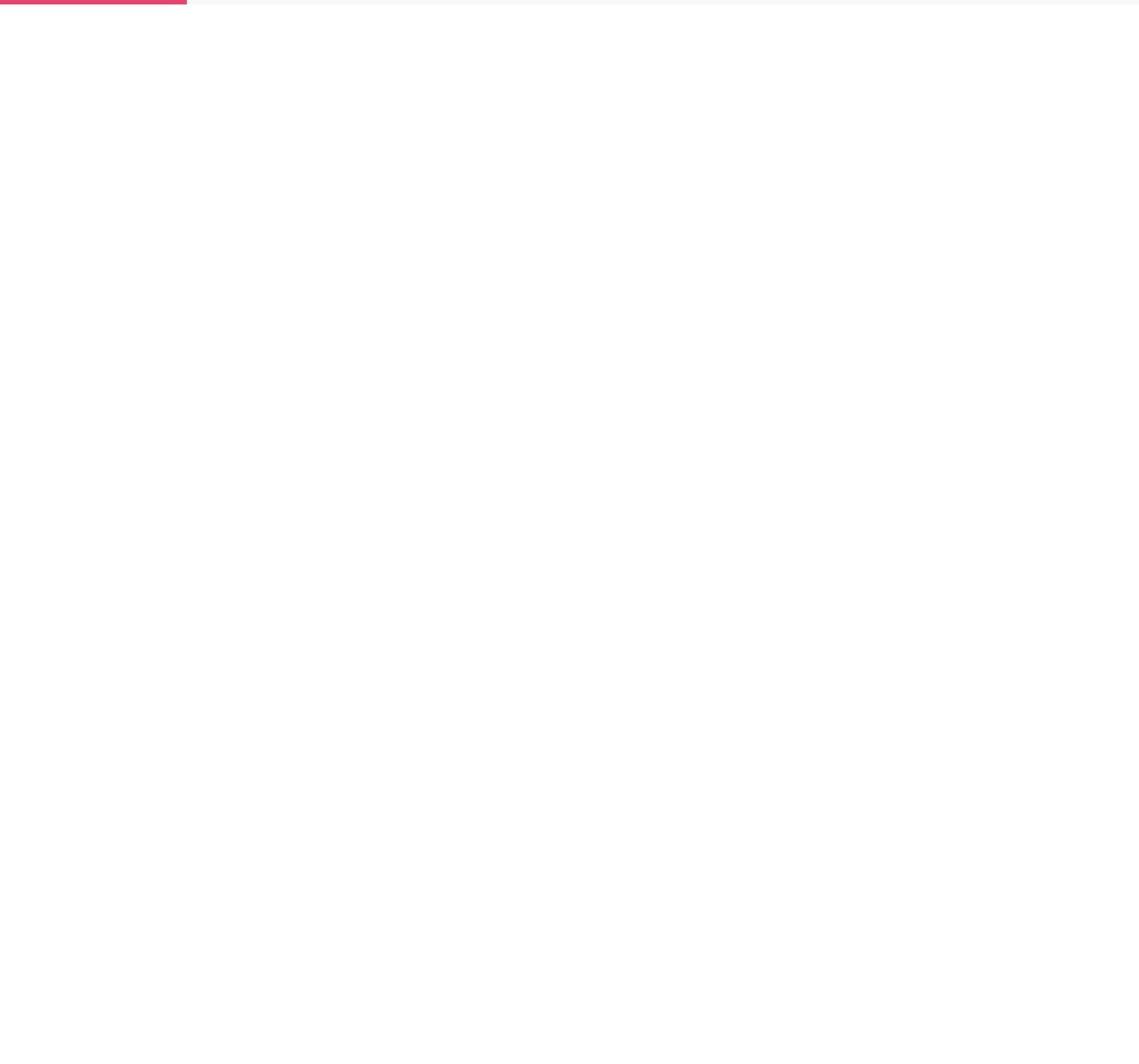Find the bounding box coordinates for the area you need to click to carry out the instruction: "Search the catalog". The coordinates should be four float numbers between 0 and 1, indicated as [left, top, right, bottom].

None